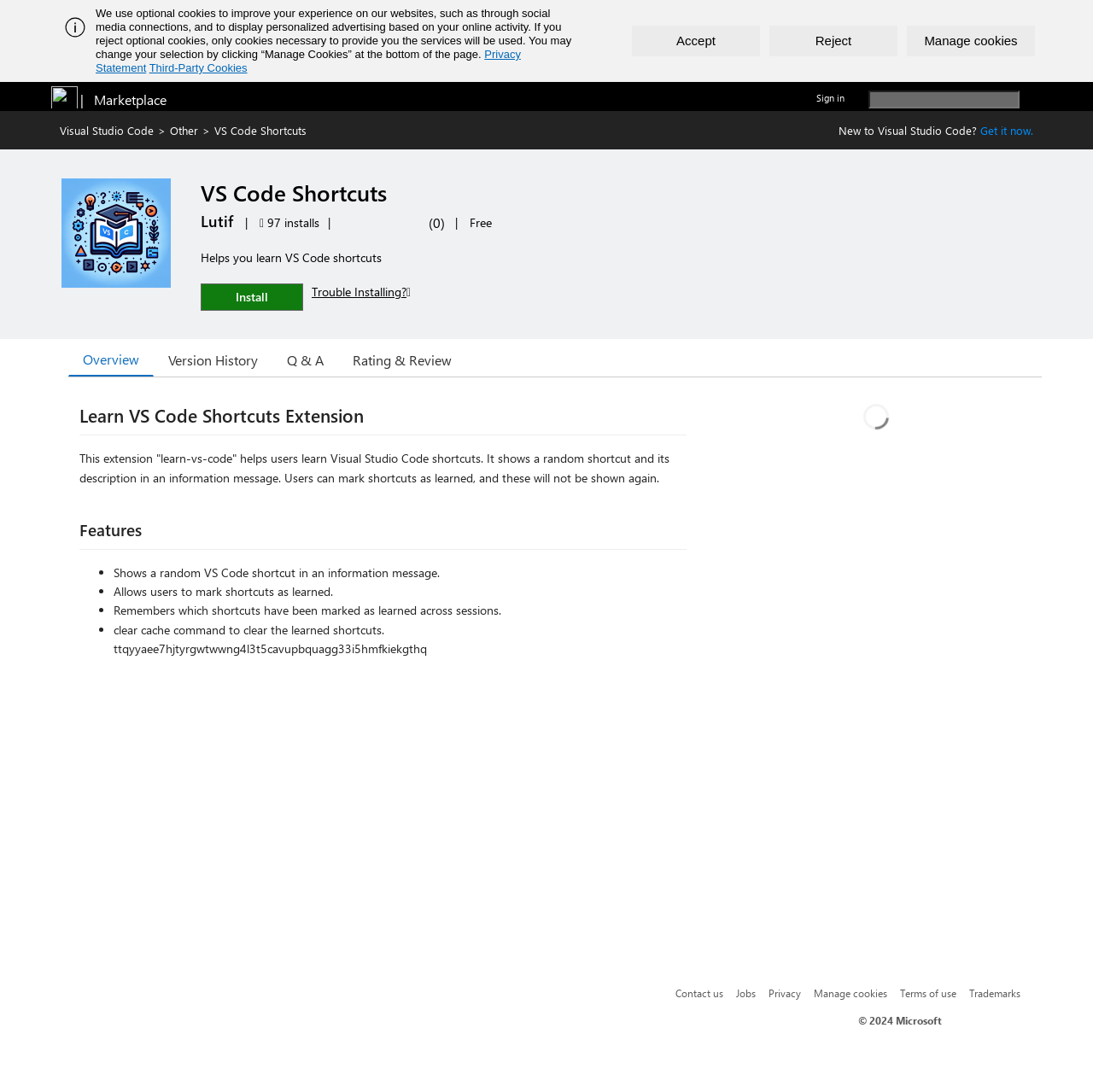Determine the bounding box coordinates for the HTML element described here: "Get it now.".

[0.897, 0.113, 0.945, 0.126]